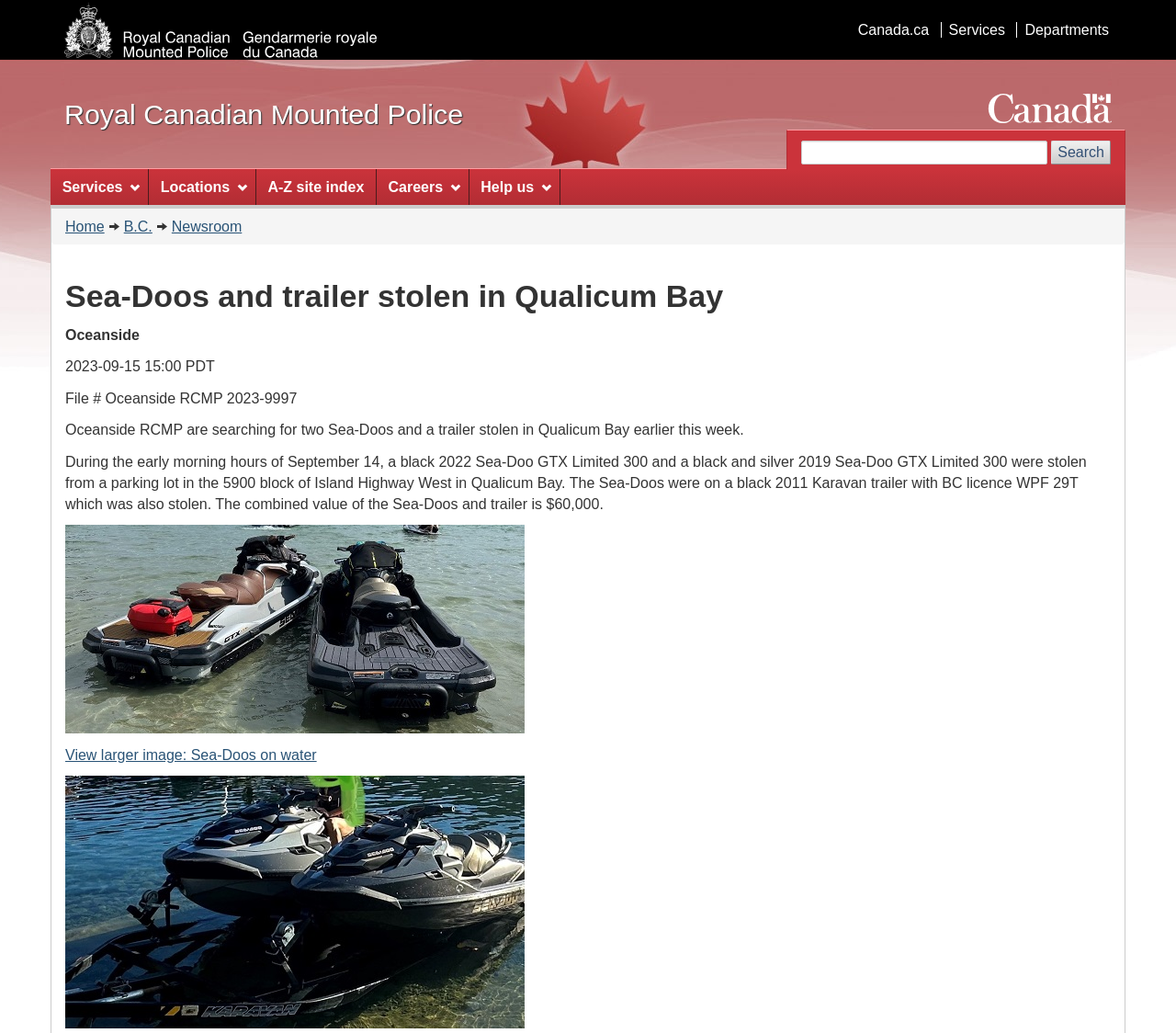What is the color of the 2022 Sea-Doo GTX Limited 300?
Please provide a detailed and thorough answer to the question.

I found the answer by reading the text content of the webpage, specifically the sentence 'During the early morning hours of September 14, a black 2022 Sea-Doo GTX Limited 300 and a black and silver 2019 Sea-Doo GTX Limited 300 were stolen from a parking lot...' which states the color of the 2022 Sea-Doo GTX Limited 300.